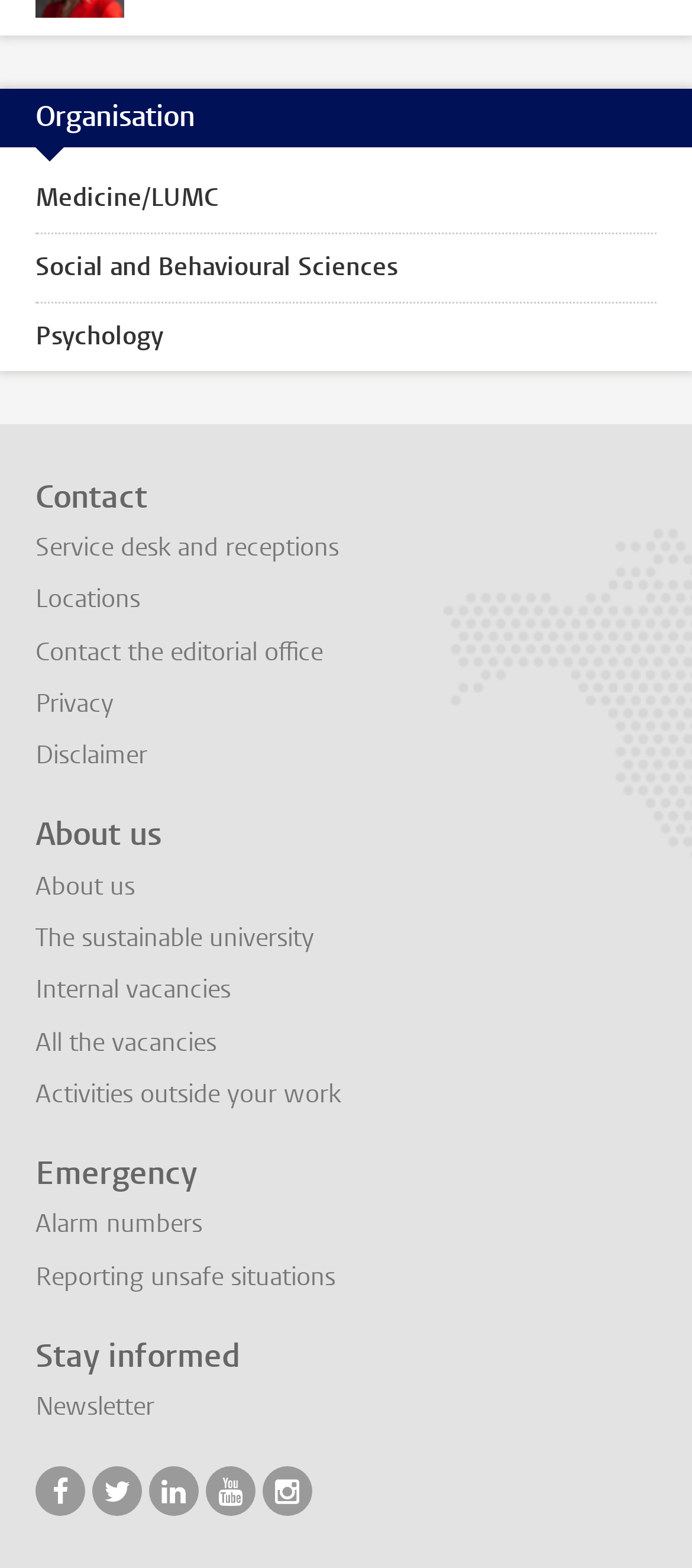Provide a single word or phrase answer to the question: 
What is the second link under the 'Emergency' heading?

Reporting unsafe situations